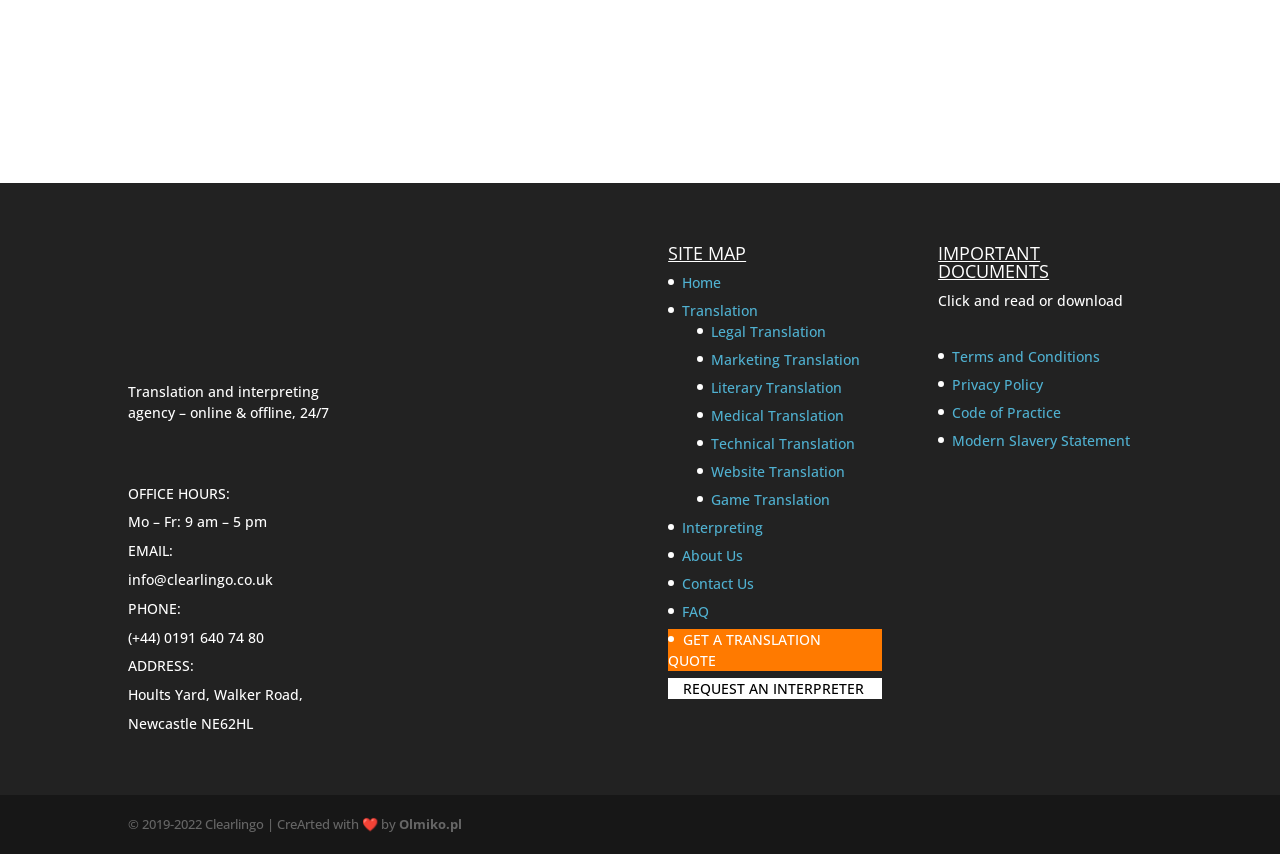Identify the bounding box coordinates of the area that should be clicked in order to complete the given instruction: "Click the Logo Clearlingo". The bounding box coordinates should be four float numbers between 0 and 1, i.e., [left, top, right, bottom].

[0.1, 0.297, 0.267, 0.319]